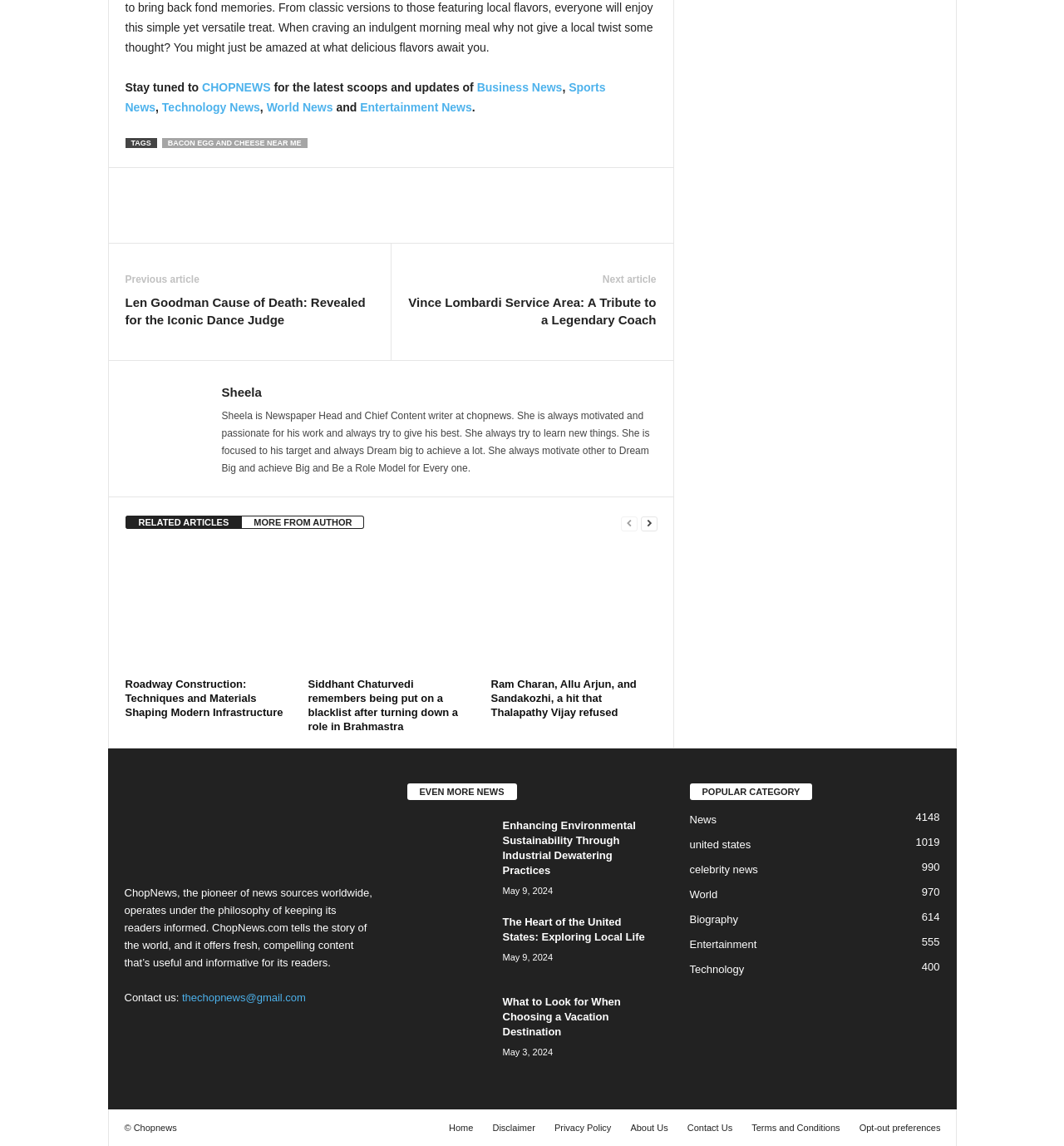Locate the coordinates of the bounding box for the clickable region that fulfills this instruction: "View the 'RELATED ARTICLES'".

[0.118, 0.45, 0.228, 0.461]